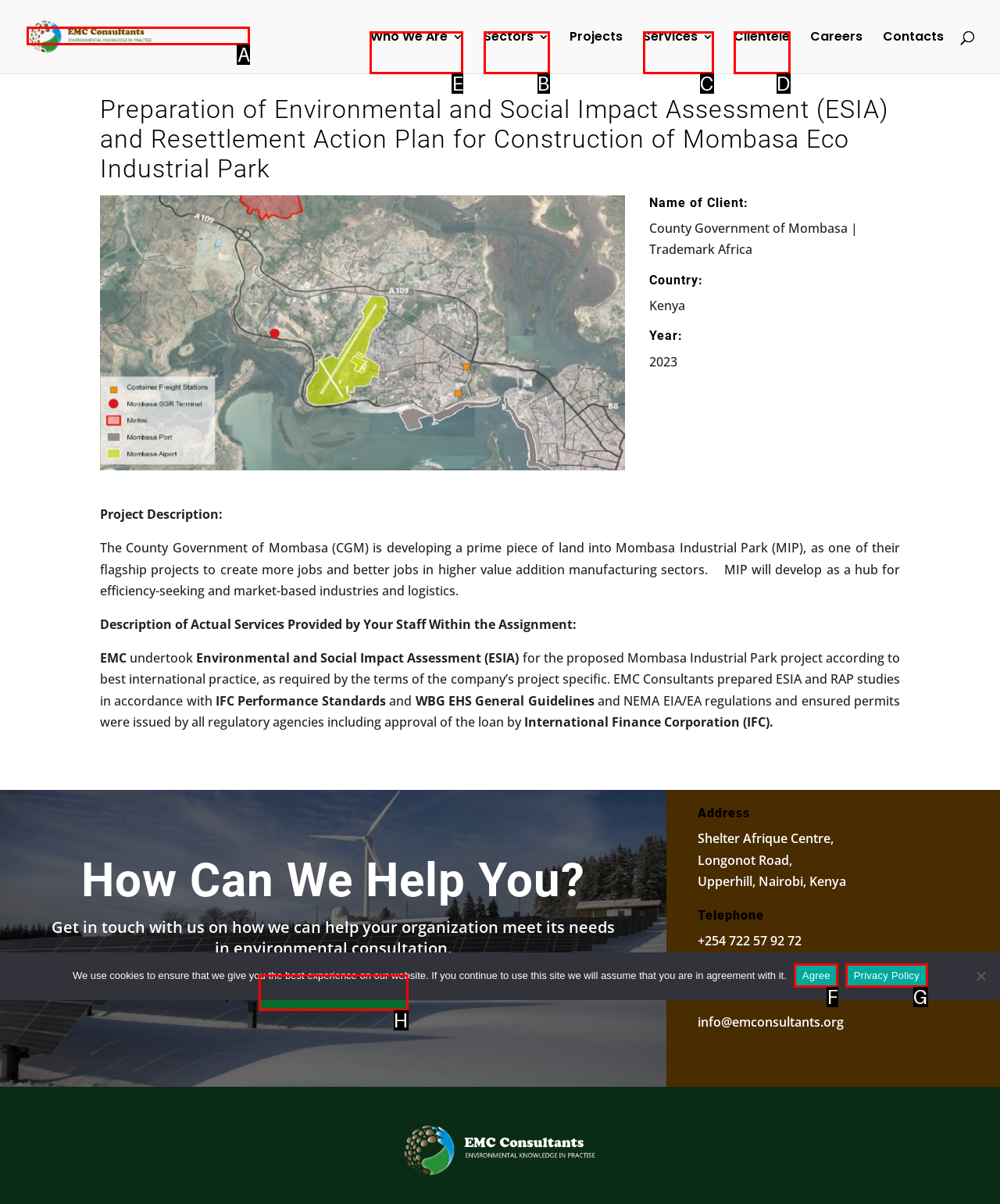Decide which HTML element to click to complete the task: Click on Who We Are Provide the letter of the appropriate option.

E